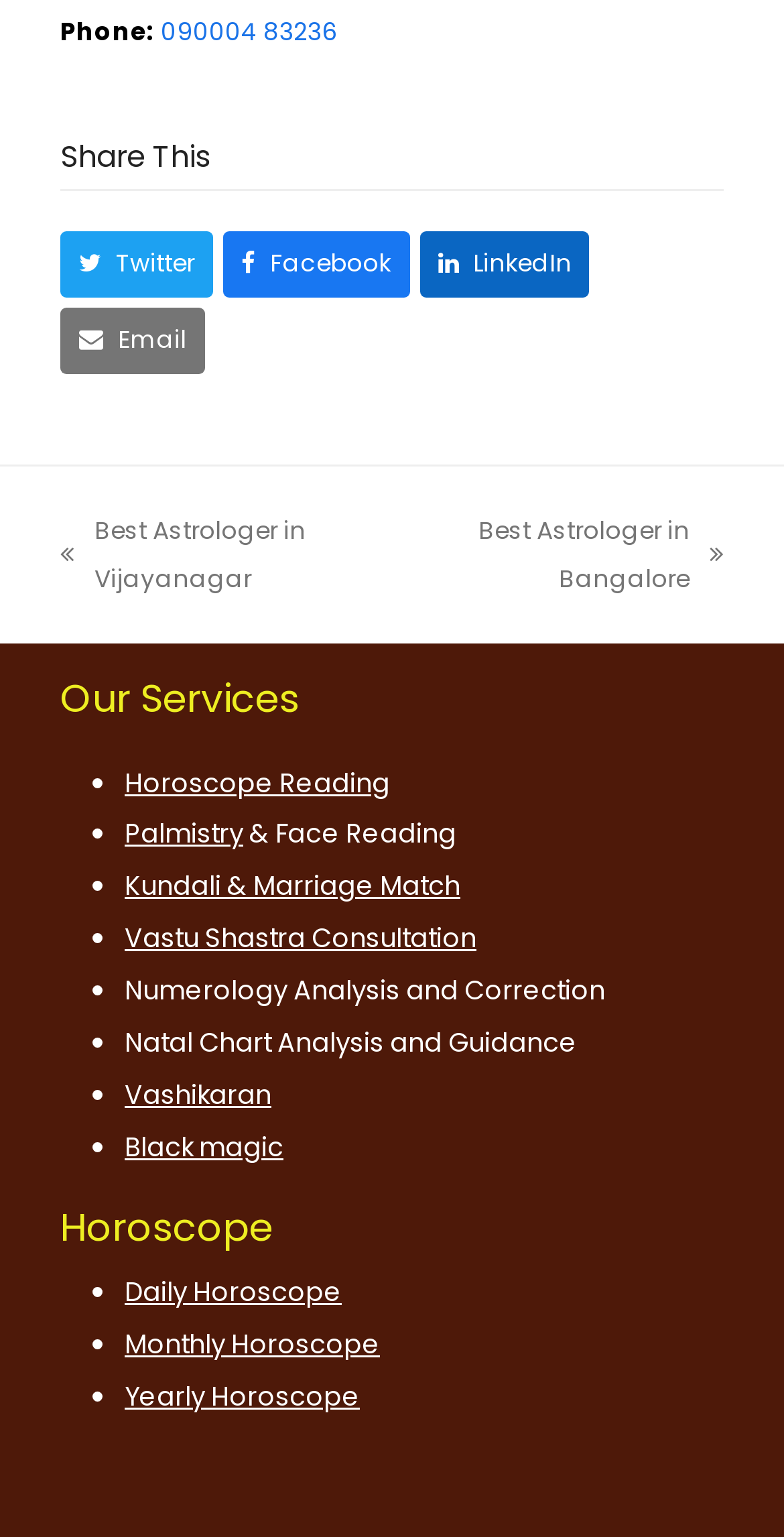From the details in the image, provide a thorough response to the question: What is the phone number to call?

The phone number can be found in the top section of the webpage, next to the 'Phone:' label, and is linked as 'Call phone number 090004 83236'.